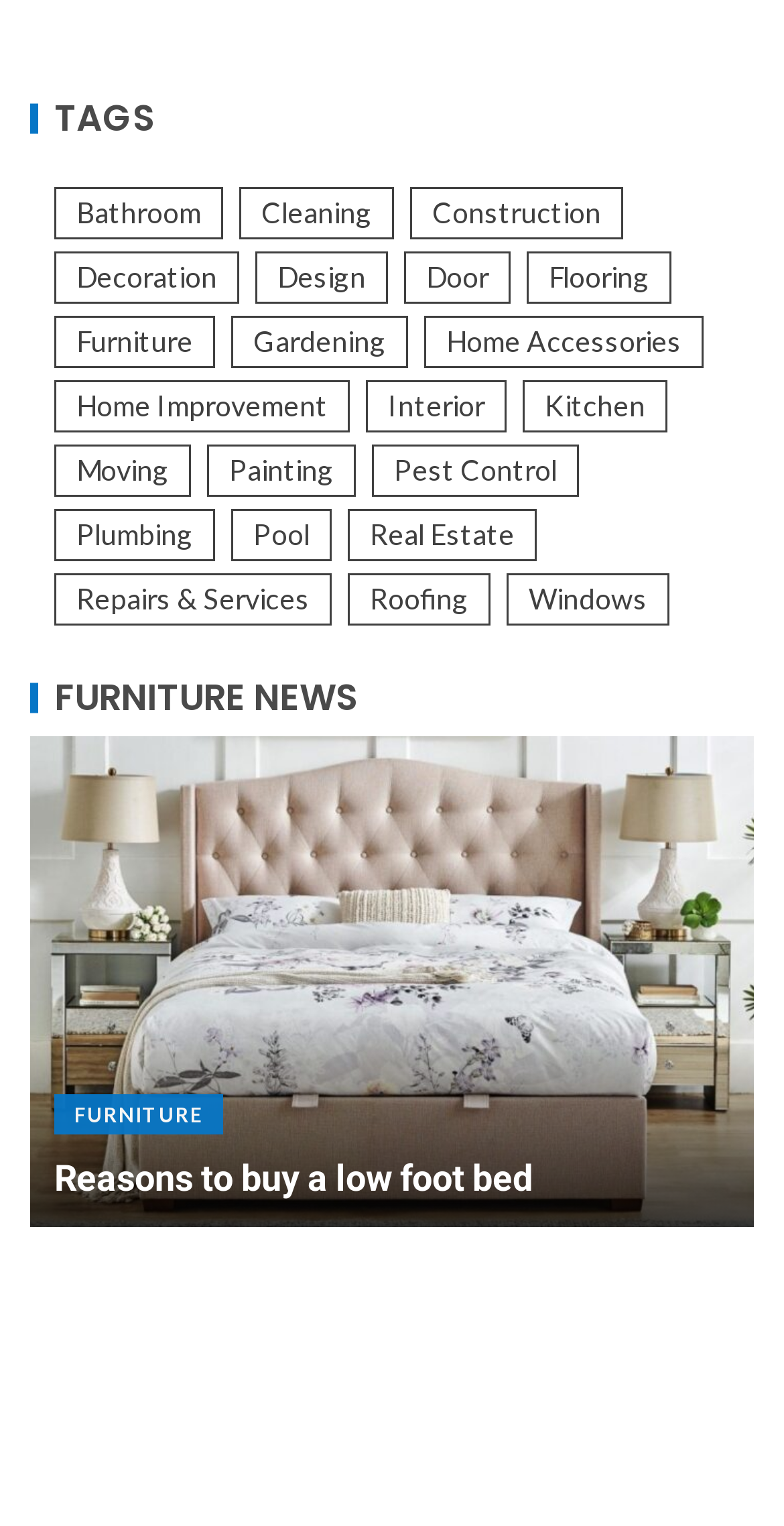Find the UI element described as: "Bathroom" and predict its bounding box coordinates. Ensure the coordinates are four float numbers between 0 and 1, [left, top, right, bottom].

[0.069, 0.122, 0.285, 0.157]